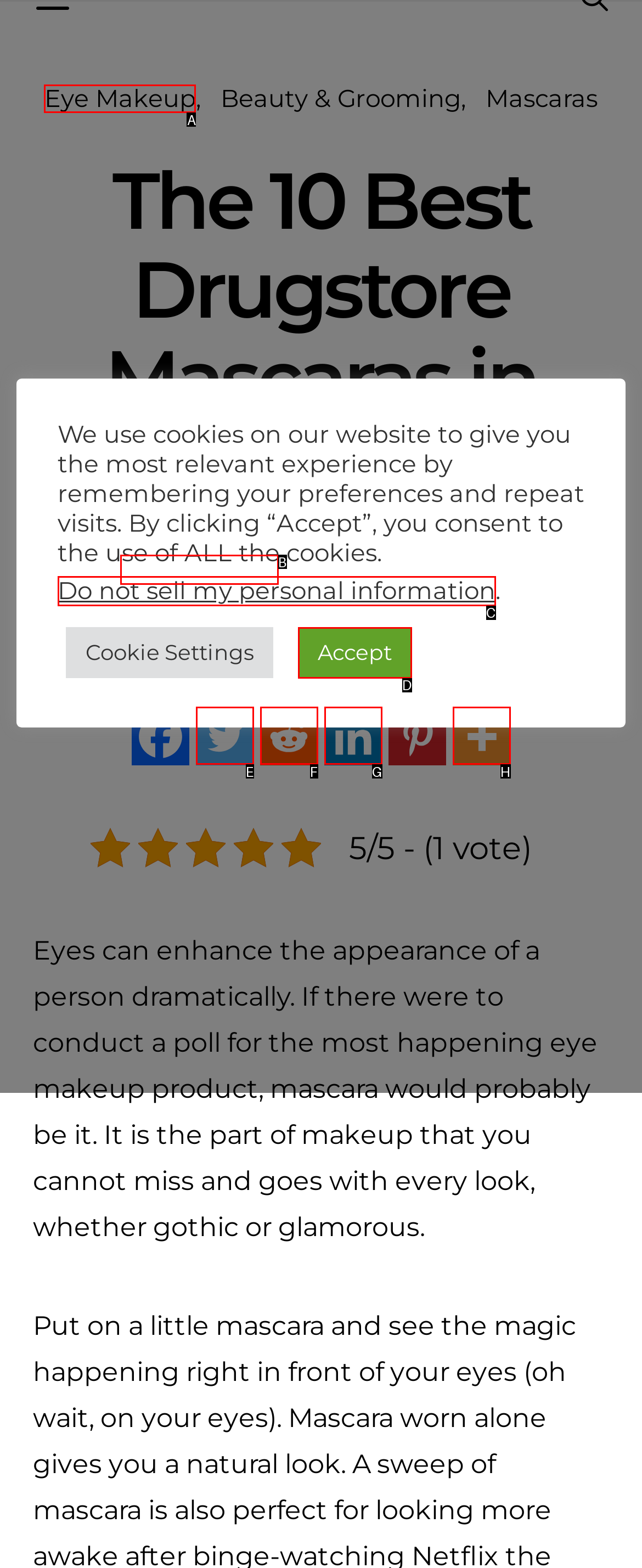Determine the letter of the element I should select to fulfill the following instruction: Click on 'Eye Makeup'. Just provide the letter.

A